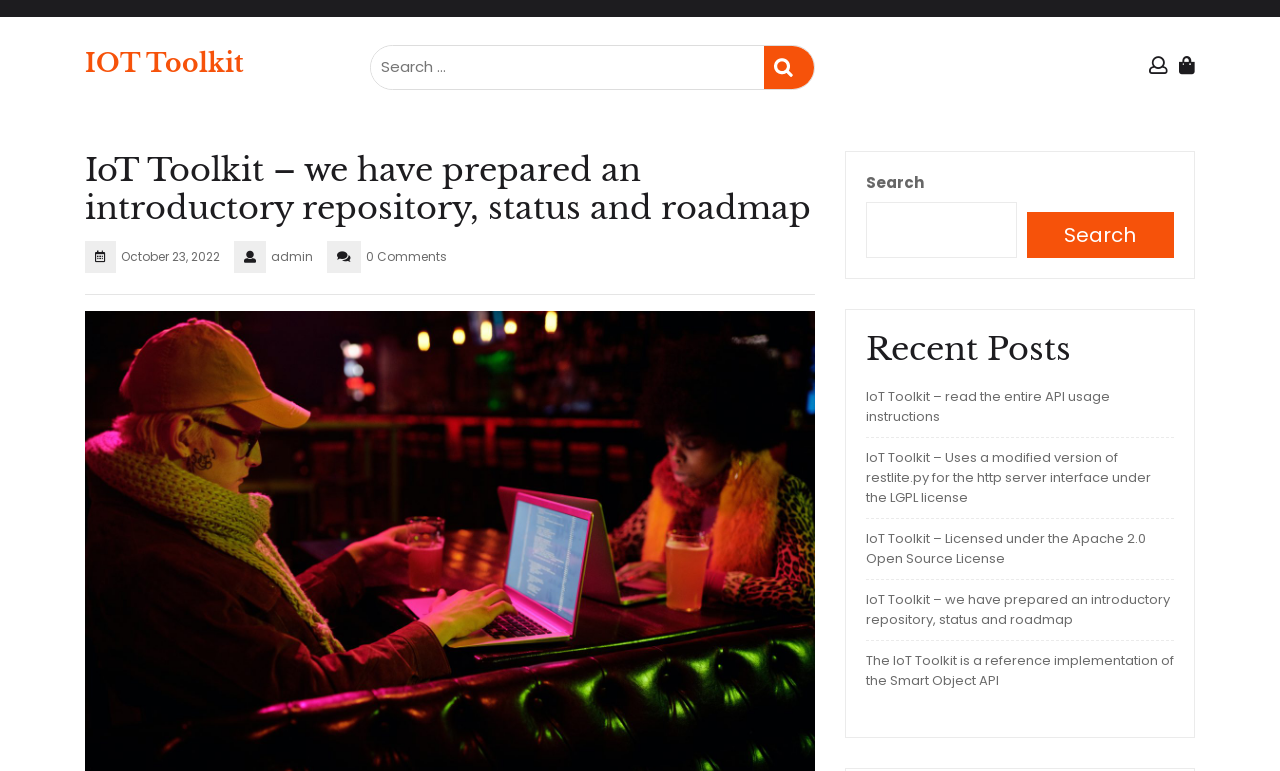What is the date of the last update?
Answer the question with a single word or phrase derived from the image.

October 23, 2022